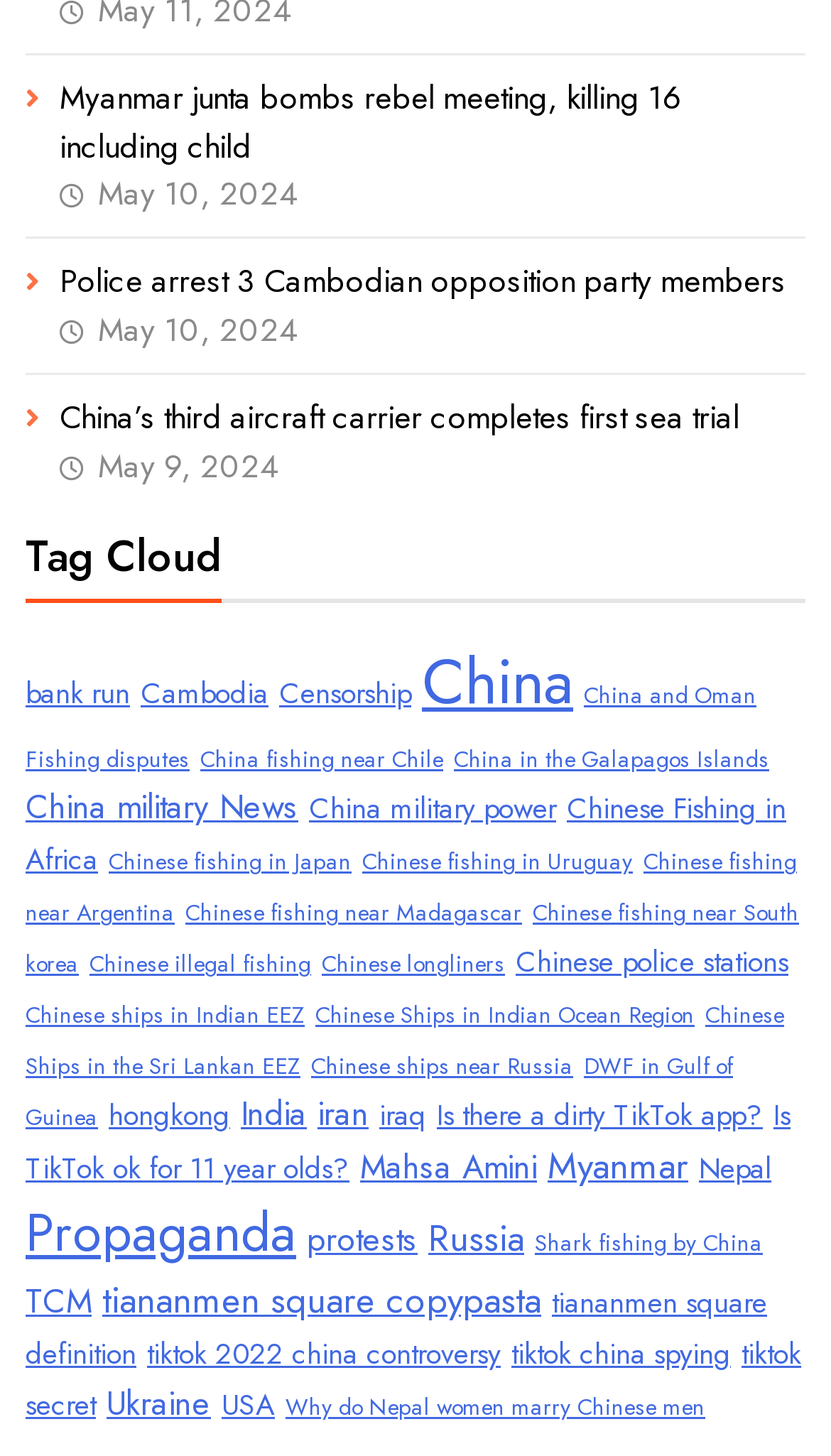Identify the bounding box coordinates of the section to be clicked to complete the task described by the following instruction: "Click on the news article about Myanmar junta bombing rebel meeting". The coordinates should be four float numbers between 0 and 1, formatted as [left, top, right, bottom].

[0.072, 0.051, 0.821, 0.116]